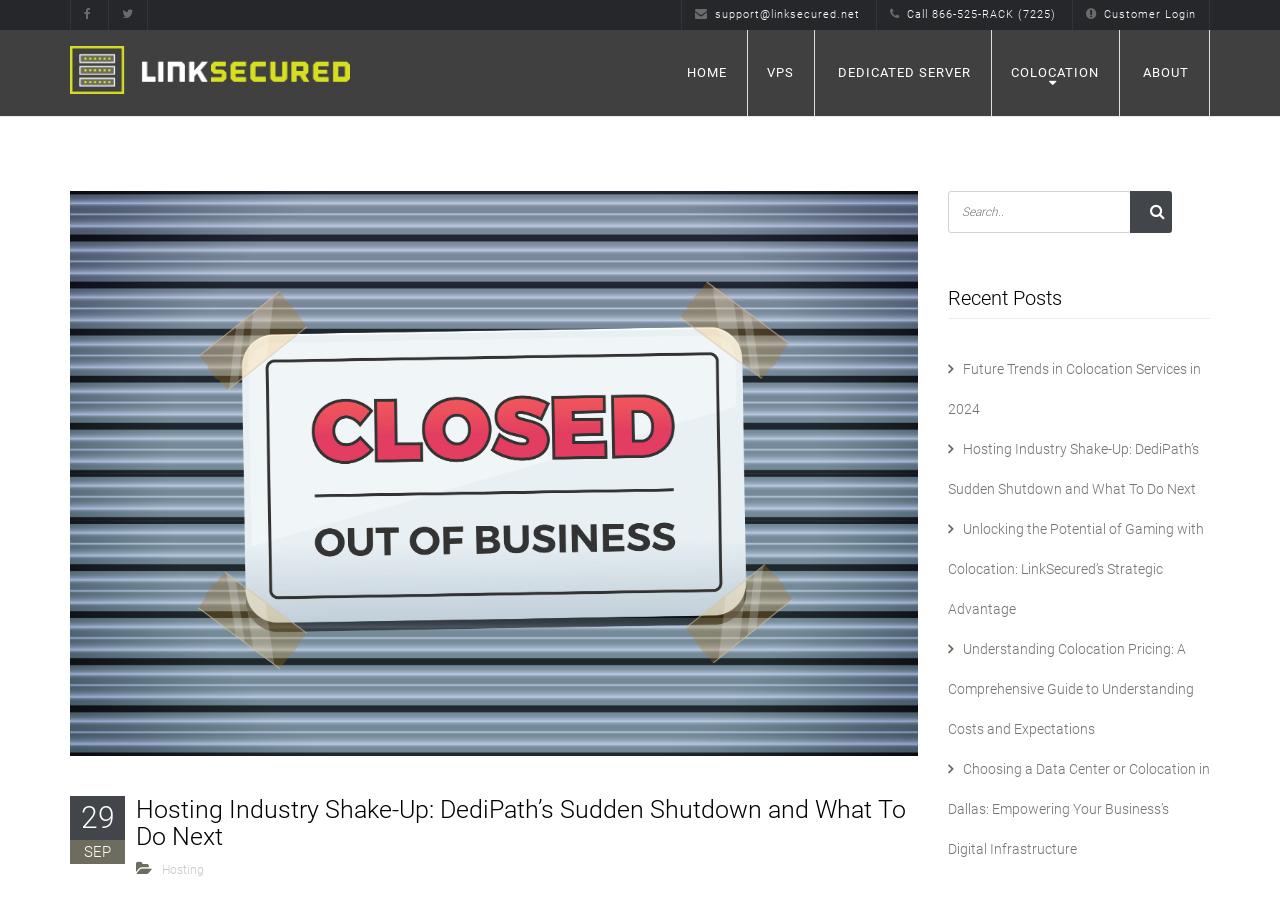Please specify the bounding box coordinates in the format (top-left x, top-left y, bottom-right x, bottom-right y), with values ranging from 0 to 1. Identify the bounding box for the UI component described as follows: name="s" placeholder="Search.."

[0.74, 0.208, 0.883, 0.253]